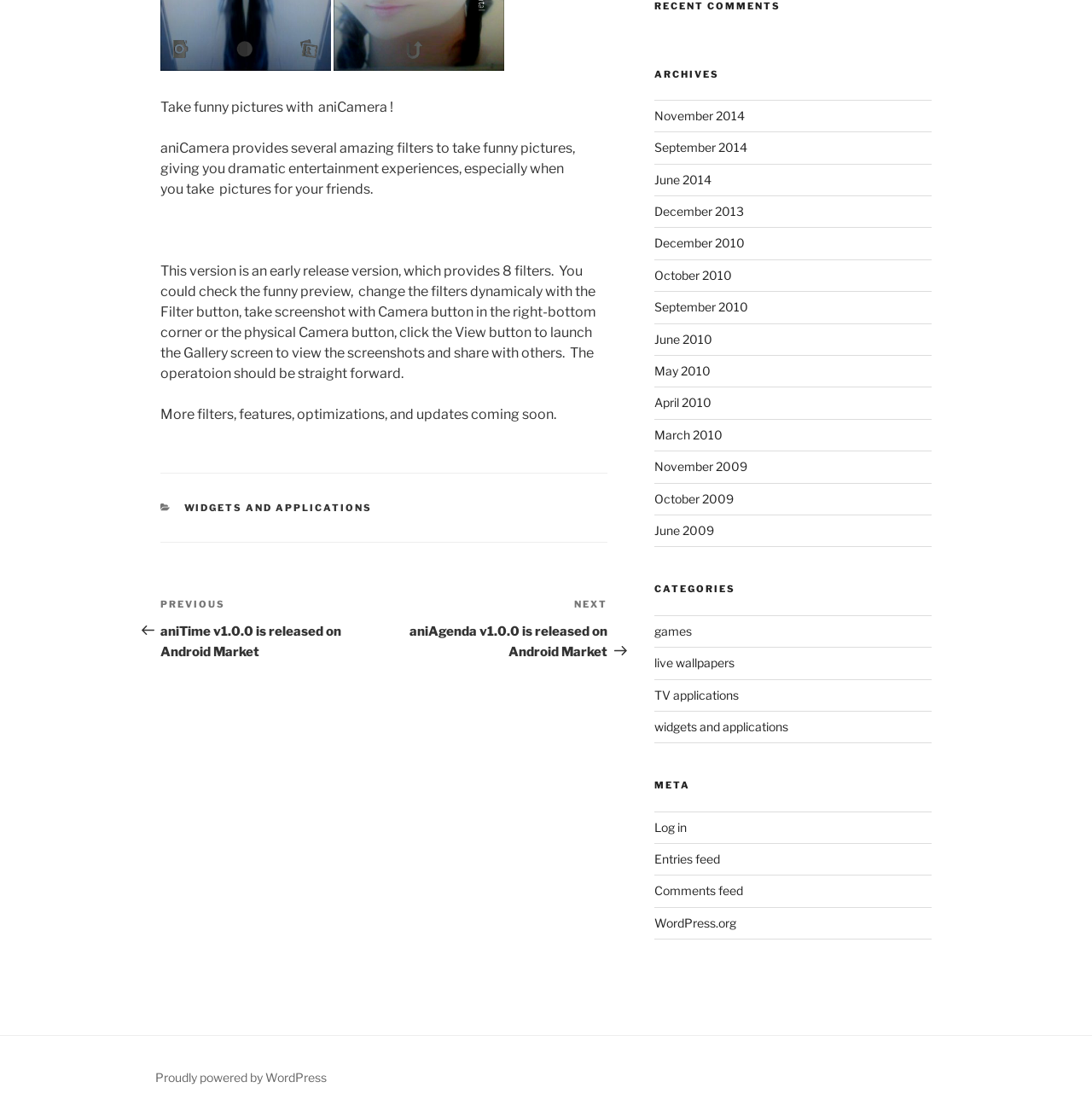Identify the bounding box coordinates for the UI element described as: "WordPress.org".

[0.599, 0.82, 0.674, 0.833]